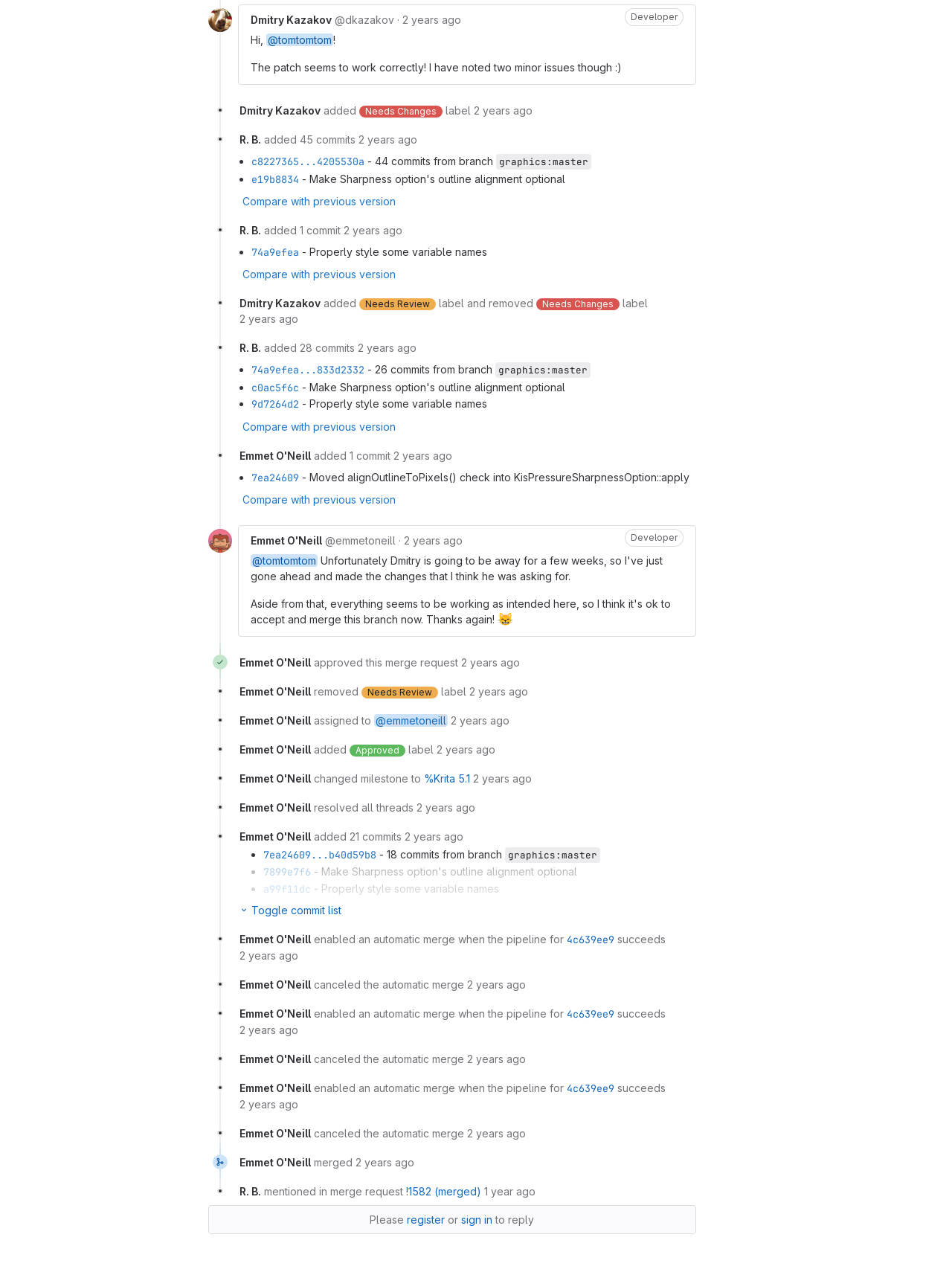Provide the bounding box coordinates for the UI element that is described by this text: "Compare with previous version". The coordinates should be in the form of four float numbers between 0 and 1: [left, top, right, bottom].

[0.255, 0.733, 0.416, 0.743]